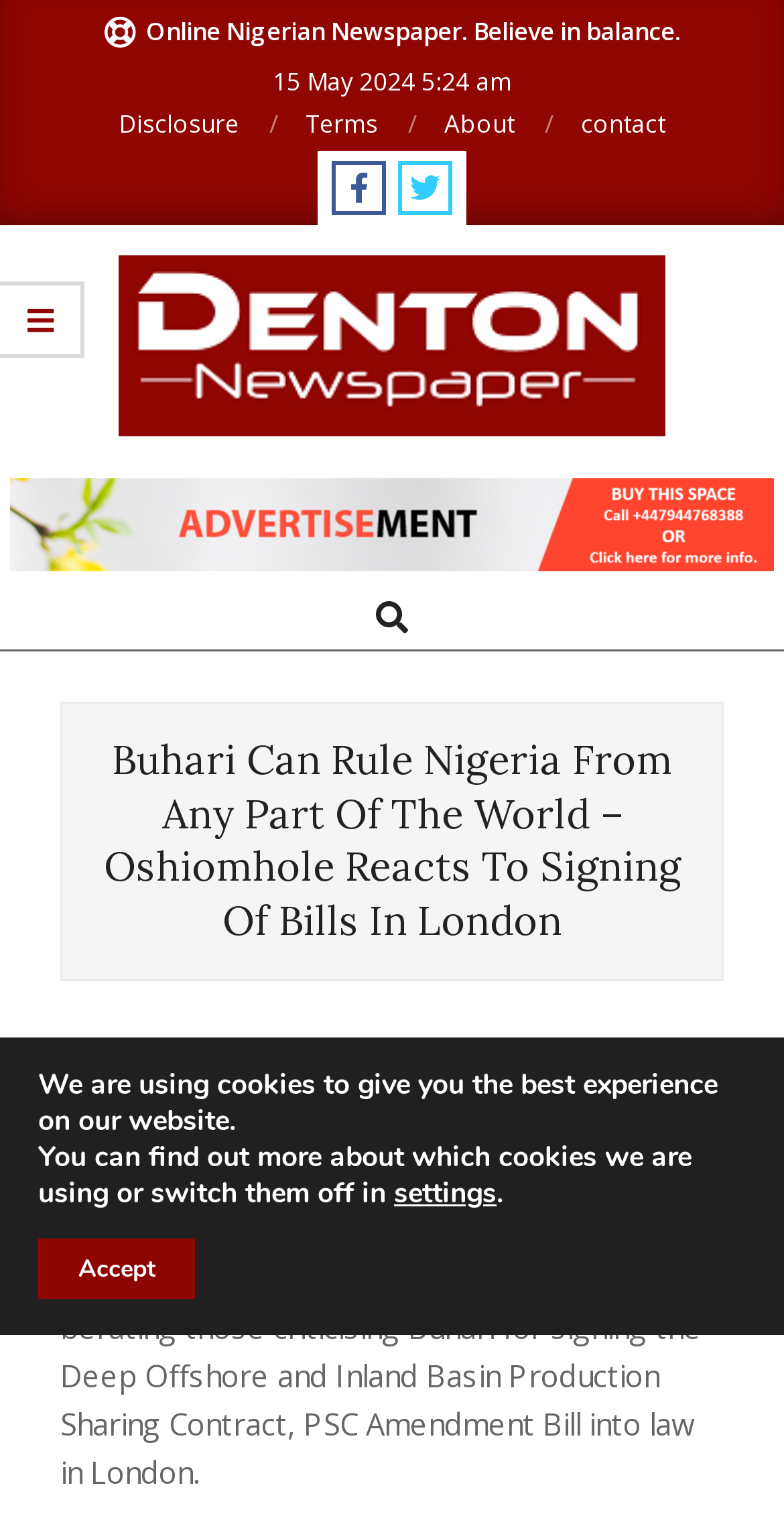What is the name of the online Nigerian newspaper?
Give a thorough and detailed response to the question.

I found the name of the online Nigerian newspaper by looking at the top-left corner of the webpage, where it says 'Denton News Online'.